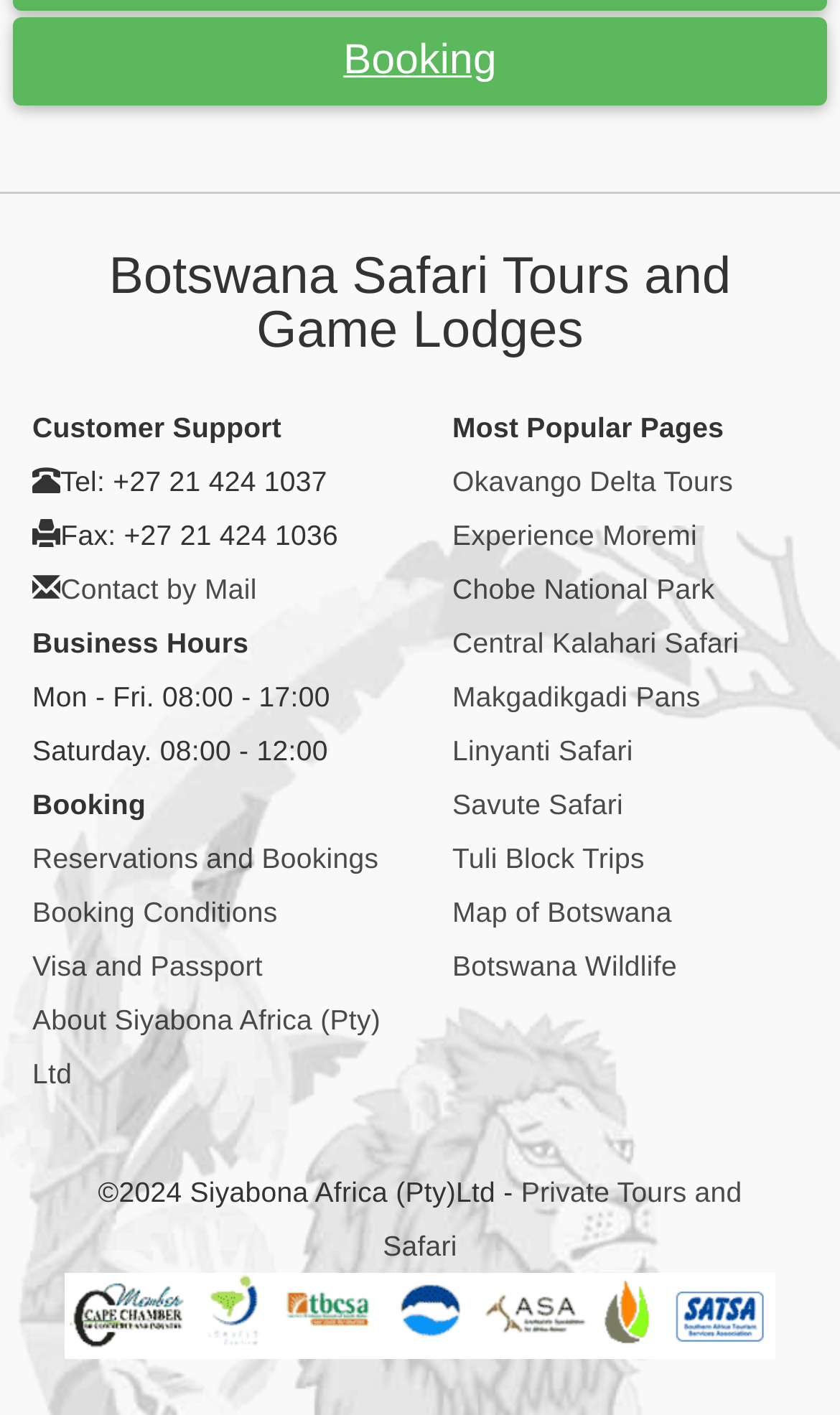Identify the bounding box for the described UI element. Provide the coordinates in (top-left x, top-left y, bottom-right x, bottom-right y) format with values ranging from 0 to 1: Booking

[0.015, 0.011, 0.985, 0.075]